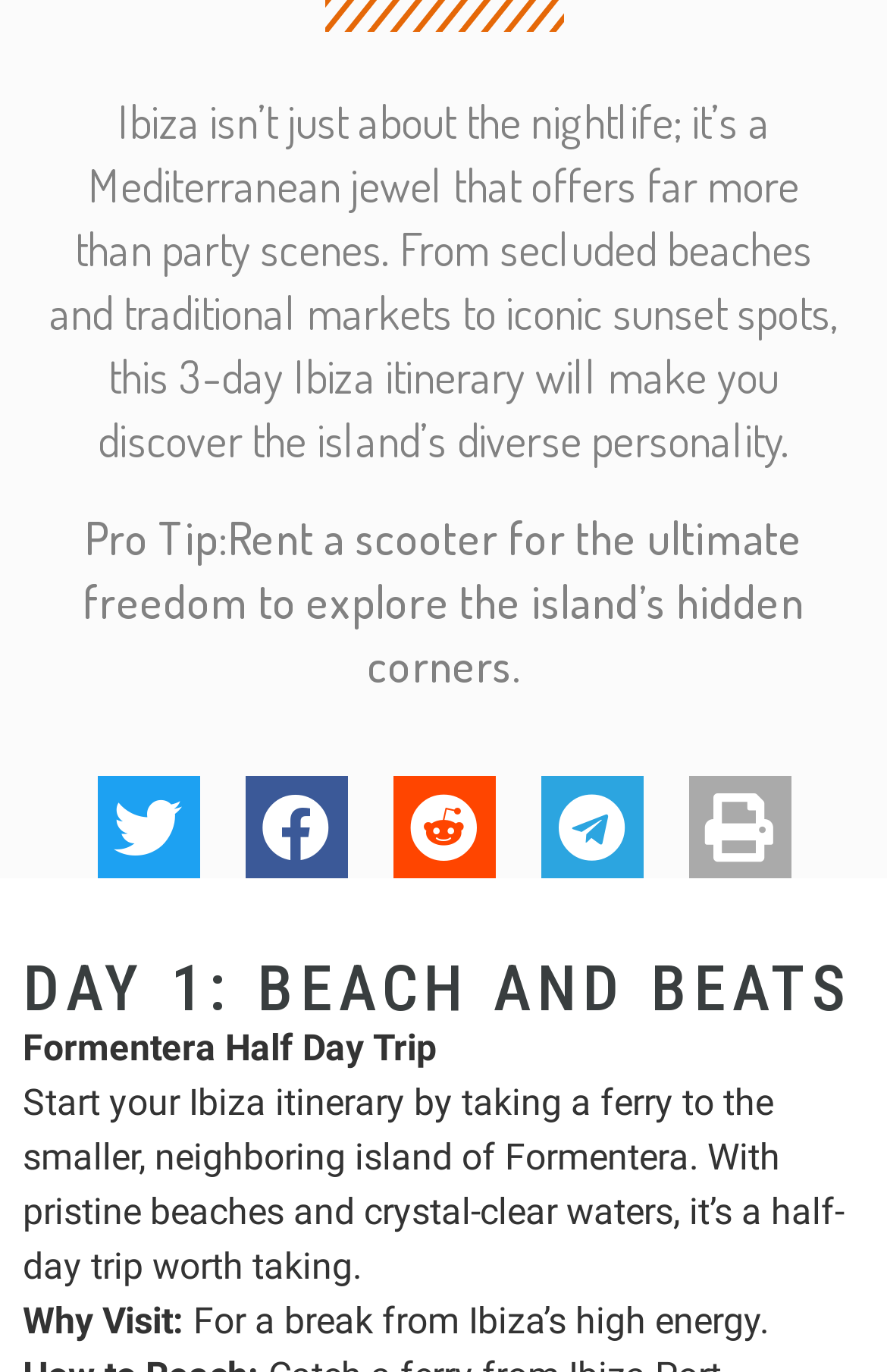Identify the bounding box coordinates for the UI element described as follows: "aria-label="Share on twitter"". Ensure the coordinates are four float numbers between 0 and 1, formatted as [left, top, right, bottom].

[0.109, 0.566, 0.224, 0.64]